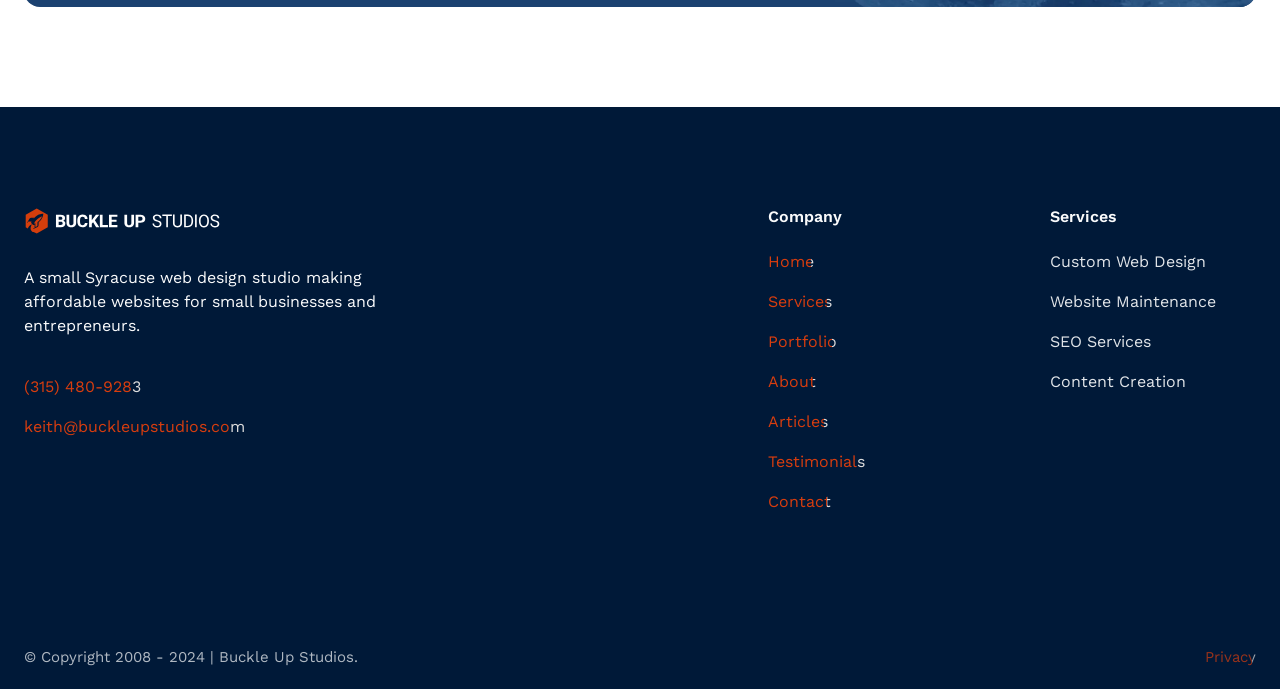Can you specify the bounding box coordinates of the area that needs to be clicked to fulfill the following instruction: "Check the 'Terms & Conditions'"?

None